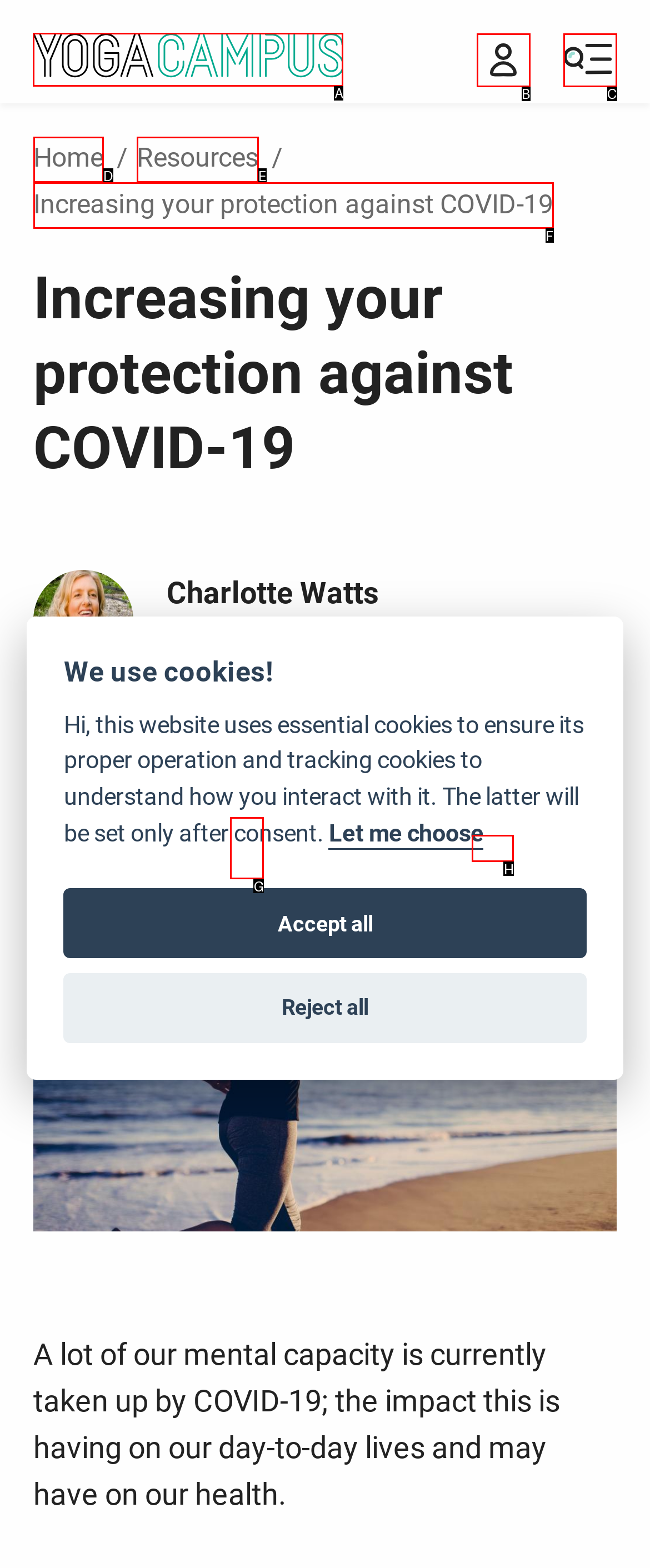Specify which UI element should be clicked to accomplish the task: Learn about UDAAP. Answer with the letter of the correct choice.

None